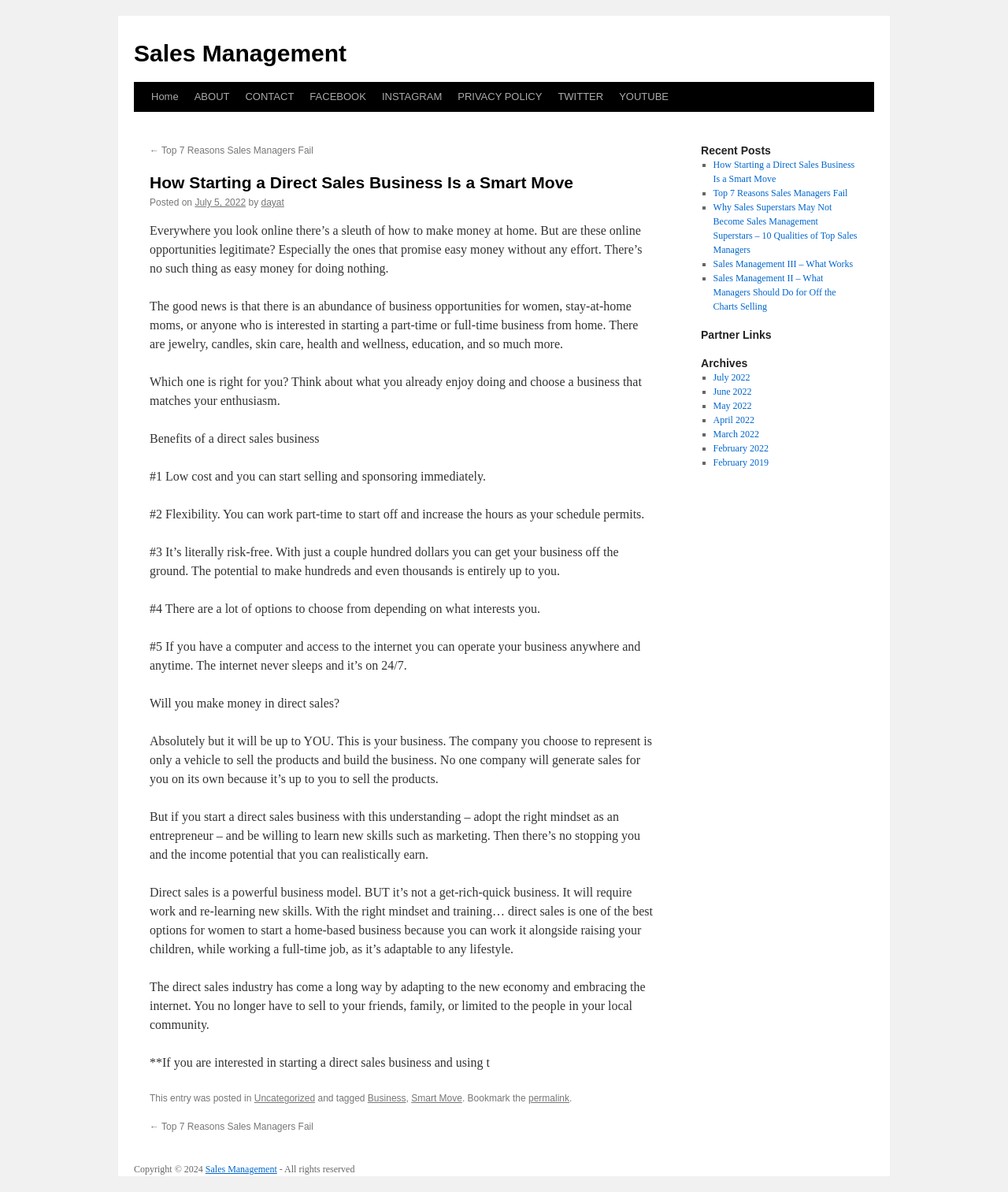Explain the webpage's layout and main content in detail.

This webpage is about starting a direct sales business and its benefits. At the top, there is a navigation menu with links to "Home", "ABOUT", "CONTACT", and social media platforms. Below the navigation menu, there is a main content area with a heading "How Starting a Direct Sales Business Is a Smart Move". 

The article discusses the legitimacy of online opportunities and the abundance of business opportunities for women, stay-at-home moms, or anyone interested in starting a part-time or full-time business from home. It highlights the benefits of a direct sales business, including low cost, flexibility, risk-free, and the potential to make hundreds and even thousands. 

The article also emphasizes the importance of having the right mindset and being willing to learn new skills, such as marketing, to succeed in direct sales. Additionally, it mentions that direct sales is not a get-rich-quick business and requires work and re-learning new skills.

On the right side of the webpage, there is a complementary section with a heading "Recent Posts" that lists several recent articles, including "Top 7 Reasons Sales Managers Fail" and "Why Sales Superstars May Not Become Sales Management Superstars – 10 Qualities of Top Sales Managers". Below the "Recent Posts" section, there are "Partner Links" and "Archives" sections that list links to other articles organized by month.

At the bottom of the webpage, there is a copyright notice with a link to "Sales Management".